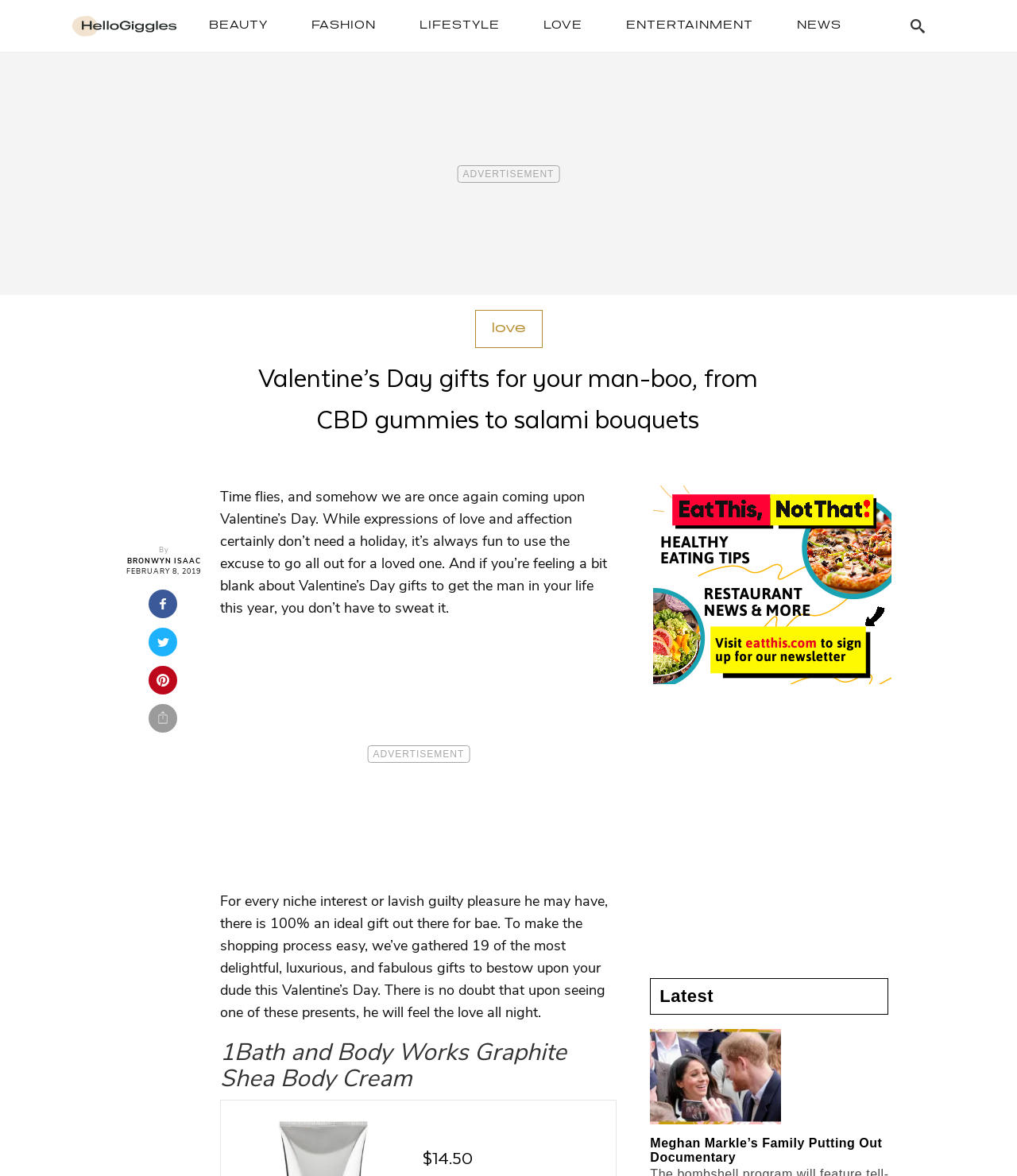Please specify the bounding box coordinates of the clickable region to carry out the following instruction: "Click on the 'HelloGiggles' link". The coordinates should be four float numbers between 0 and 1, in the format [left, top, right, bottom].

[0.07, 0.013, 0.174, 0.031]